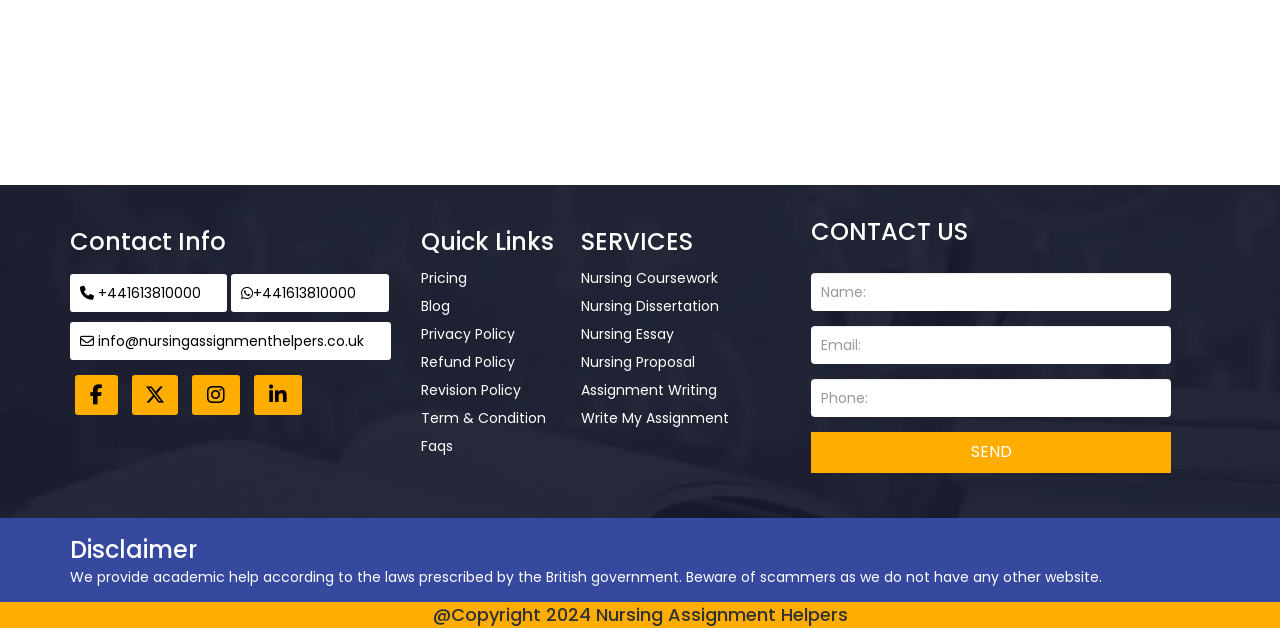Pinpoint the bounding box coordinates for the area that should be clicked to perform the following instruction: "Click the 'info@nursingassignmenthelpers.co.uk' link".

[0.055, 0.513, 0.305, 0.574]